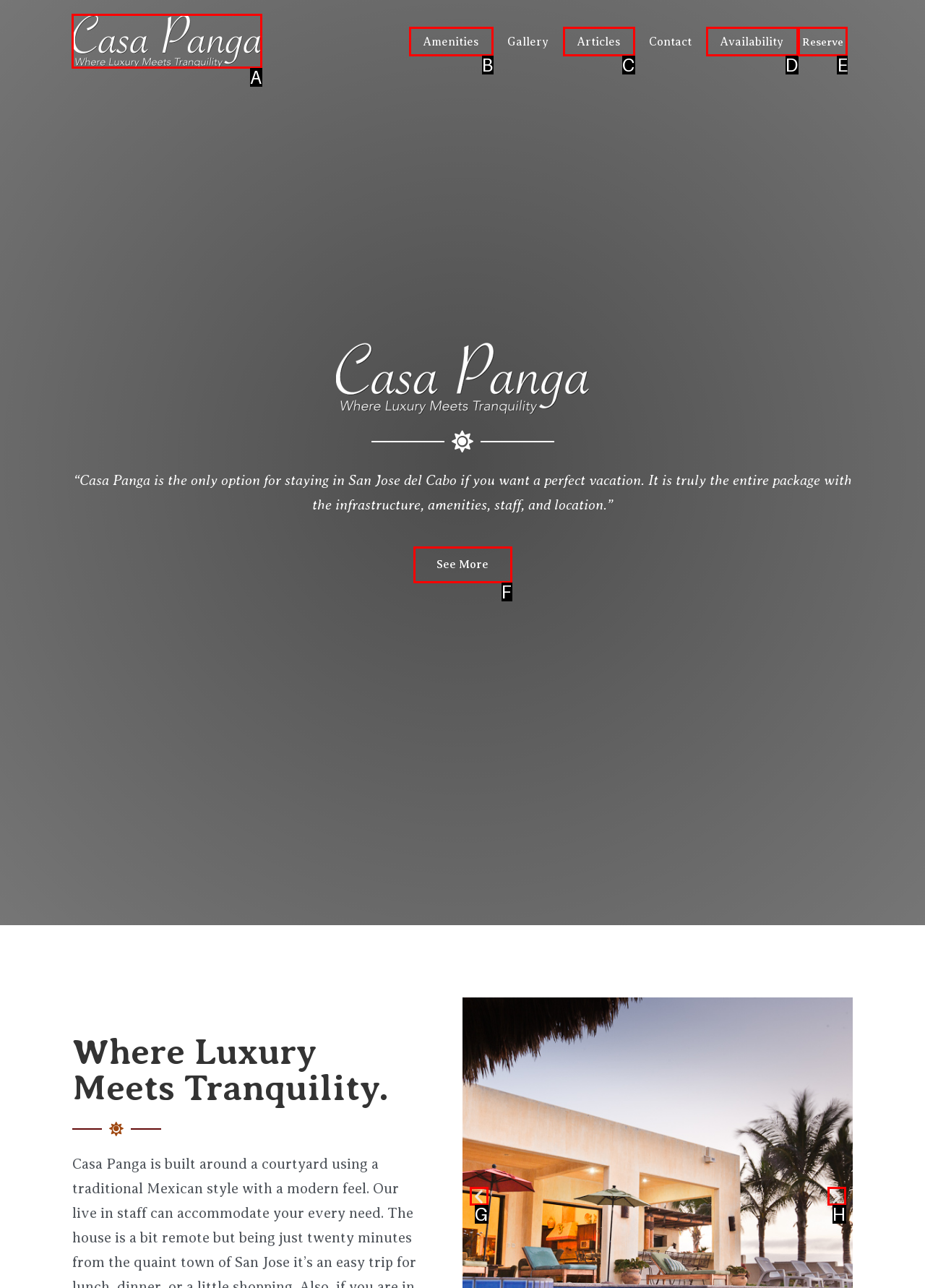From the available options, which lettered element should I click to complete this task: Click the Casa Panga logo?

A